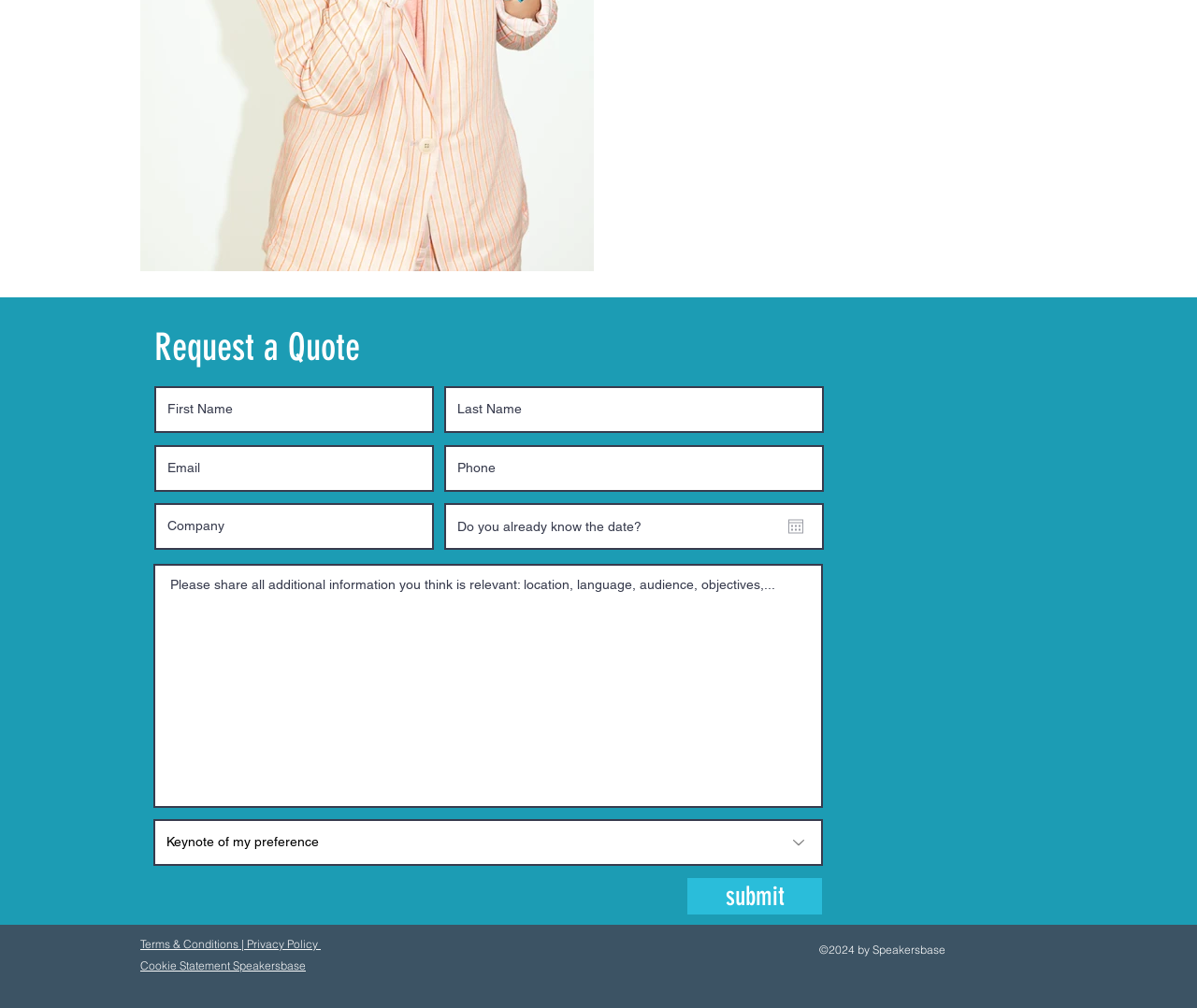Use a single word or phrase to answer the question:
What is the format of the date picker?

Calendar